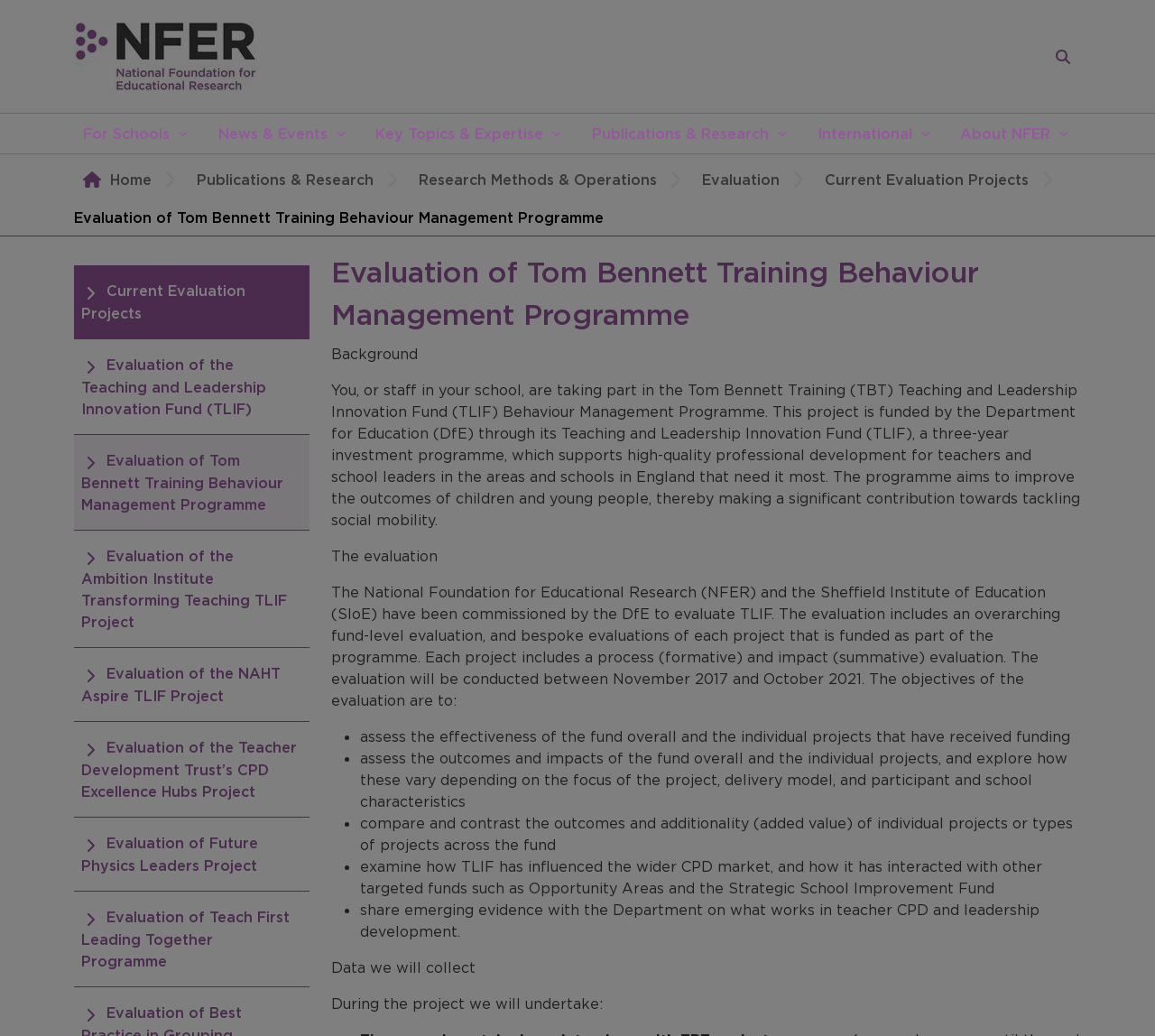Using the element description Key Topics & Expertise, predict the bounding box coordinates for the UI element. Provide the coordinates in (top-left x, top-left y, bottom-right x, bottom-right y) format with values ranging from 0 to 1.

[0.325, 0.118, 0.471, 0.139]